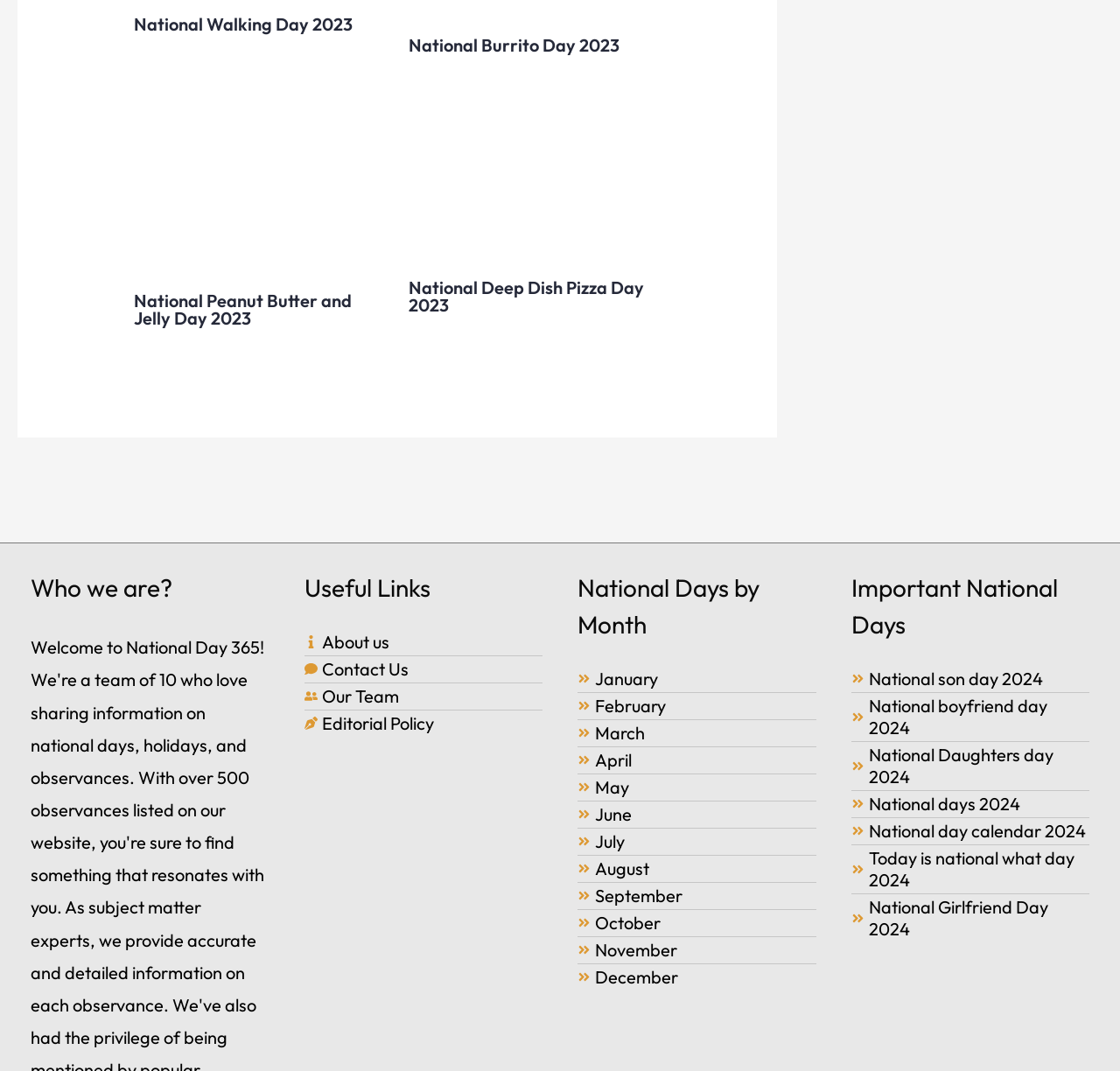Find the bounding box coordinates of the element to click in order to complete the given instruction: "Read about us."

[0.287, 0.589, 0.347, 0.61]